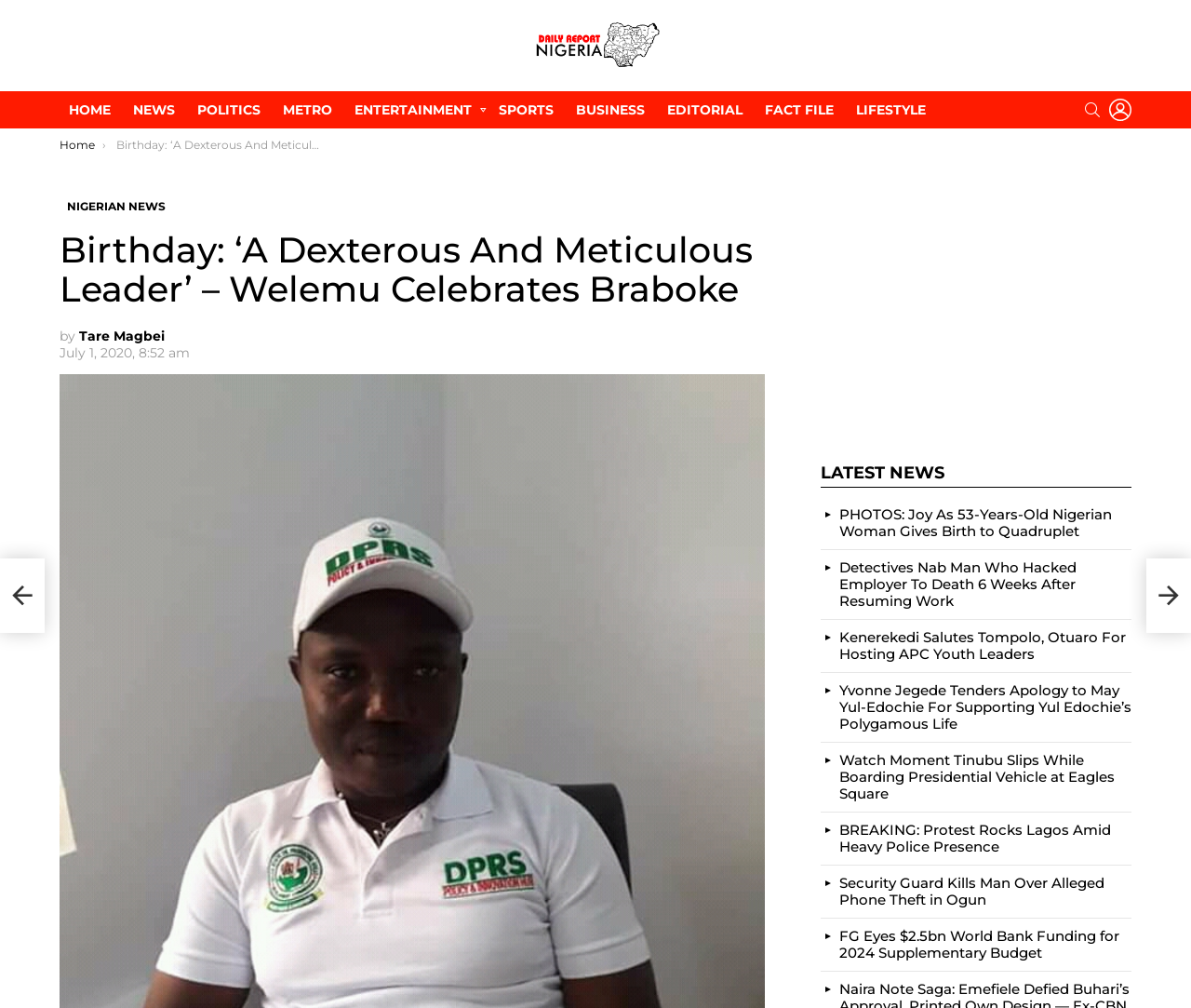Identify the bounding box coordinates of the region that should be clicked to execute the following instruction: "Search for something".

[0.911, 0.094, 0.923, 0.123]